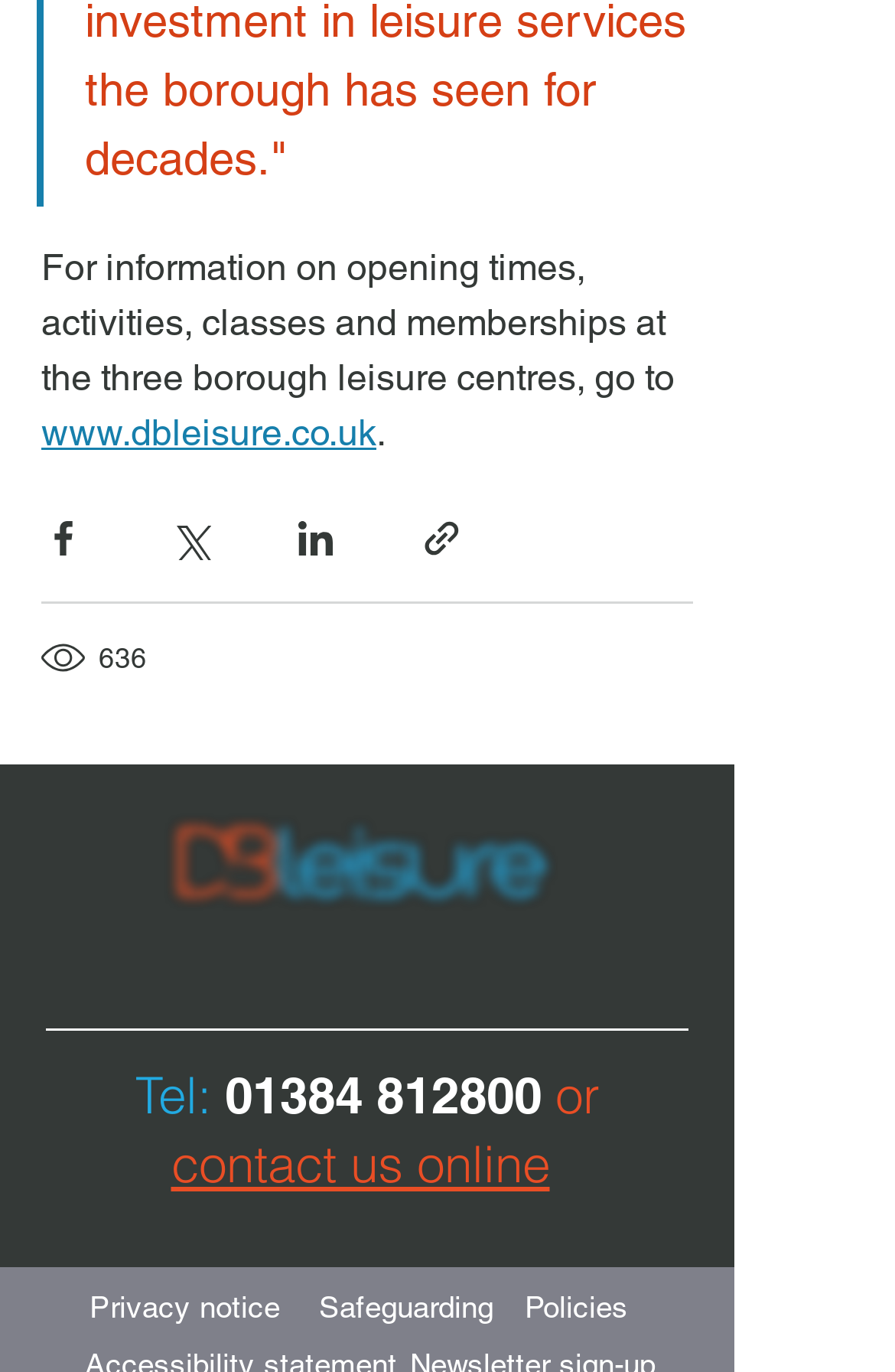What is the name of the leisure centre website?
Using the image as a reference, answer with just one word or a short phrase.

www.dbleisure.co.uk